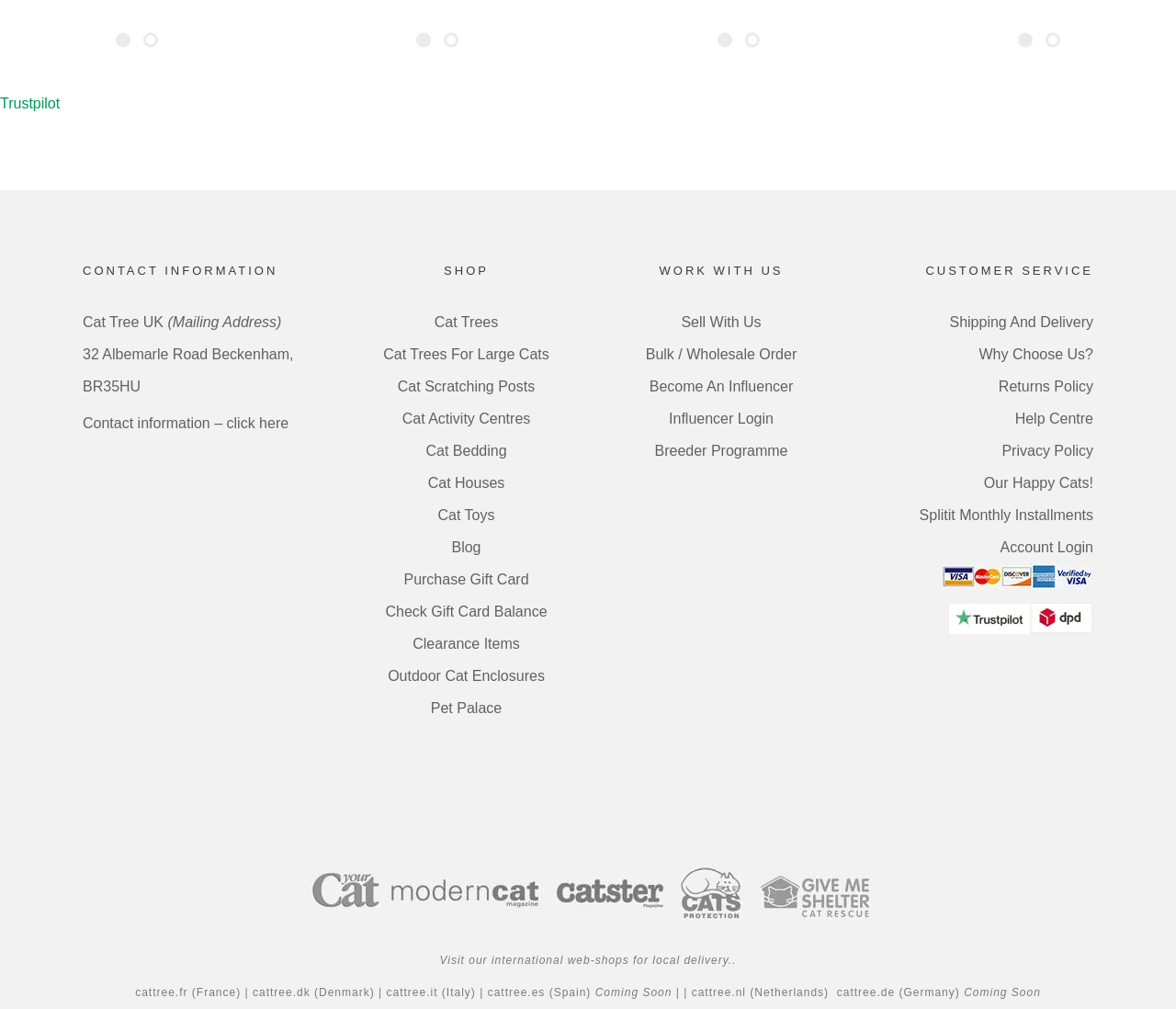What is the company name?
Give a single word or phrase as your answer by examining the image.

Cat Tree UK